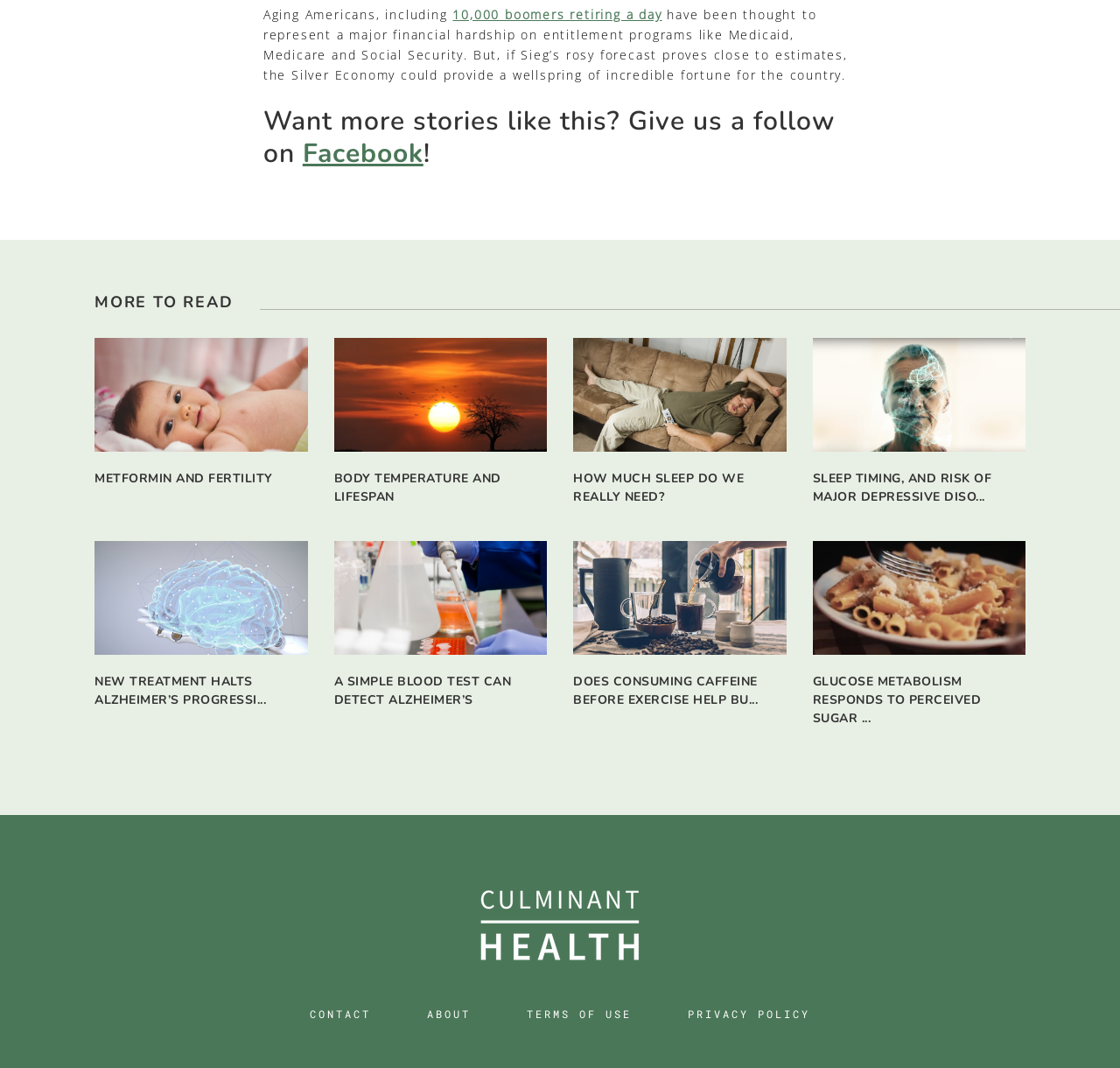Determine the bounding box coordinates of the UI element described below. Use the format (top-left x, top-left y, bottom-right x, bottom-right y) with floating point numbers between 0 and 1: alt="Gus Clemens on Wine"

None